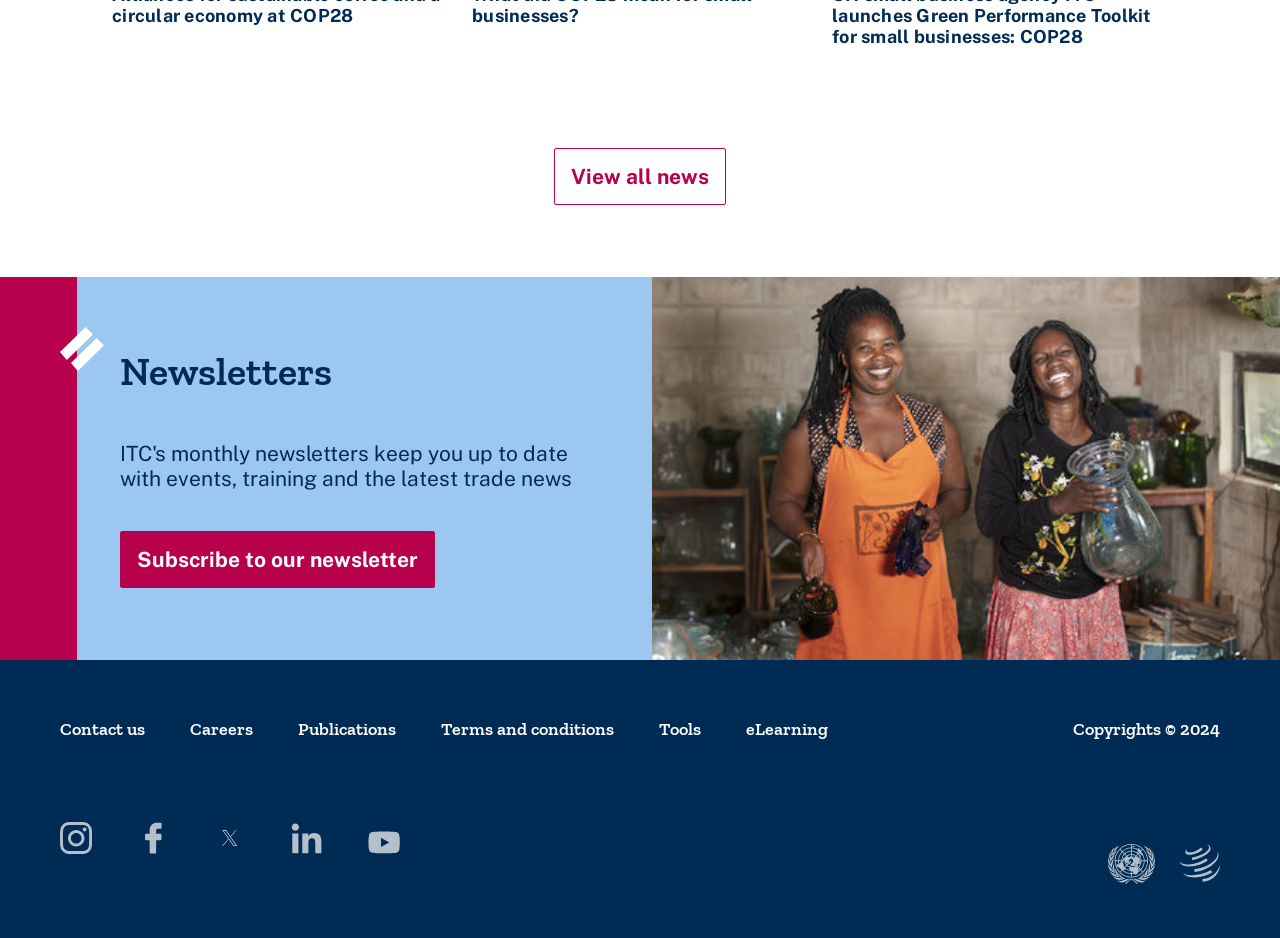Can you specify the bounding box coordinates of the area that needs to be clicked to fulfill the following instruction: "Subscribe to our newsletter"?

[0.094, 0.566, 0.34, 0.626]